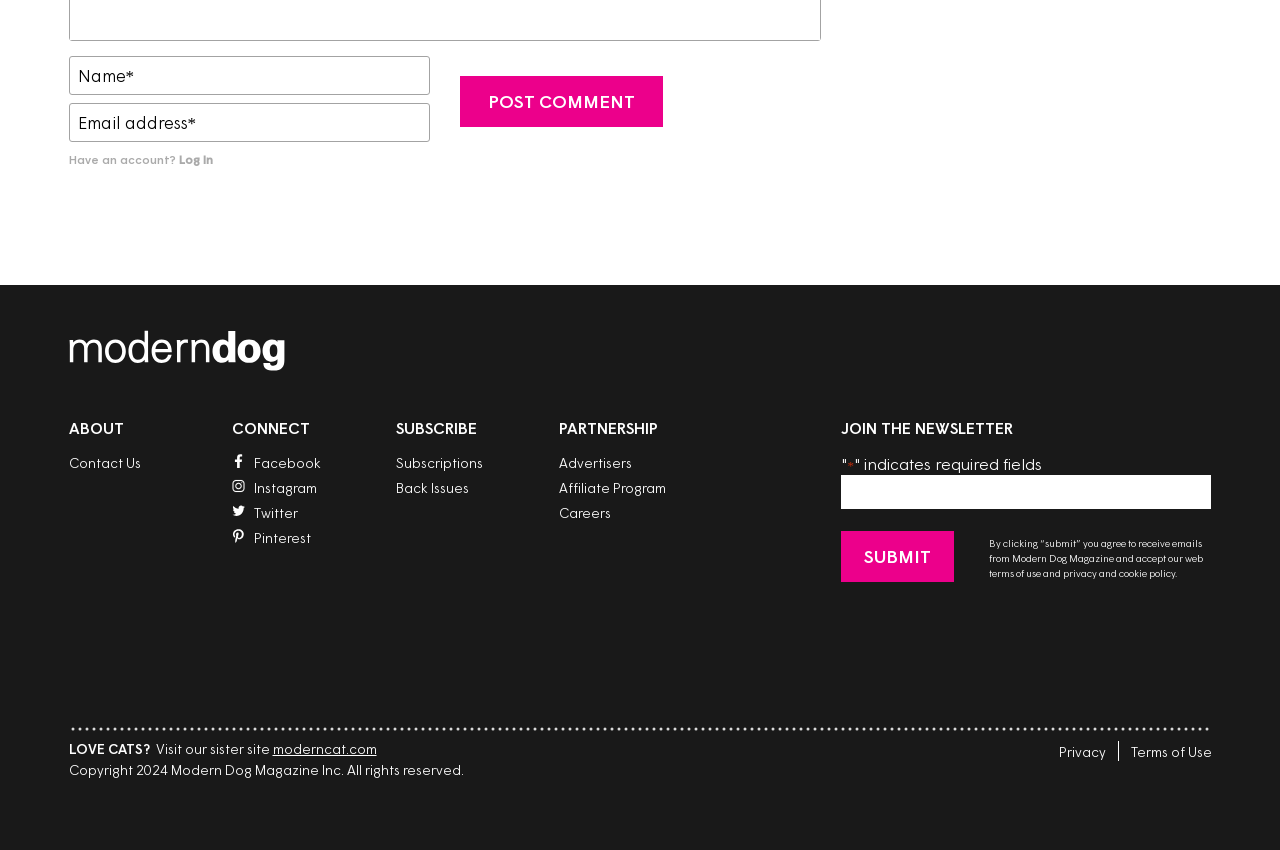What is the image at the bottom of the page?
Look at the webpage screenshot and answer the question with a detailed explanation.

The image at the bottom of the page is a logo indicating that the website is funded by the Government of Canada.